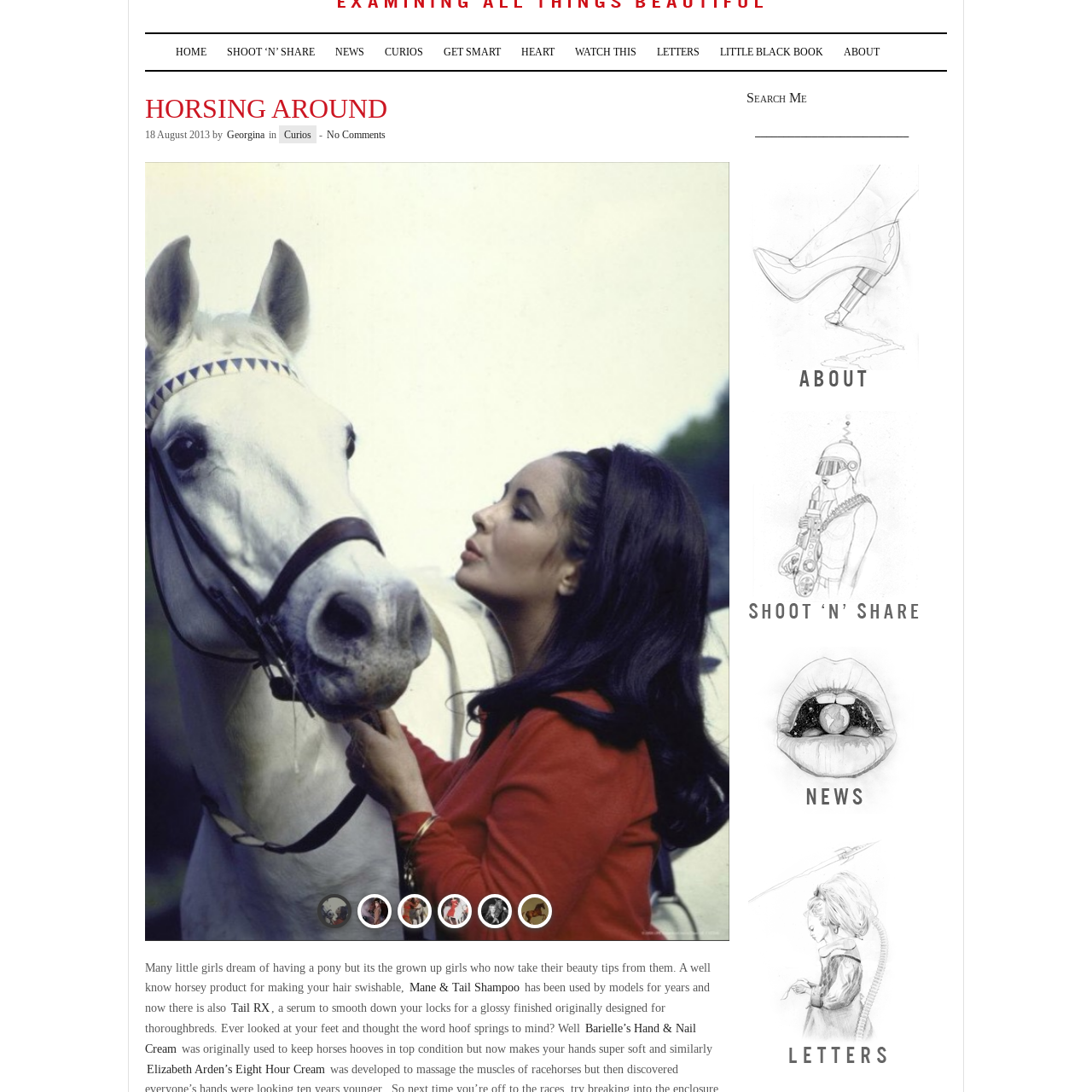Describe extensively the image that is contained within the red box.

The image titled "Horsing Around 1" captures the playful spirit associated with equestrian themes. It features a stylized representation of a horse, emphasizing its graceful lines and dynamic posture. This image complements a blog post published on August 18, 2013, by Georgina, which discusses the intersection of beauty and equestrian elements in cosmetics and self-care products. The post includes various references to equine-inspired beauty products, suggesting a whimsical connection between horse care and human beauty routines. This visual enhances the narrative, illustrating the playful yet sophisticated nature of the theme explored in the accompanying text.